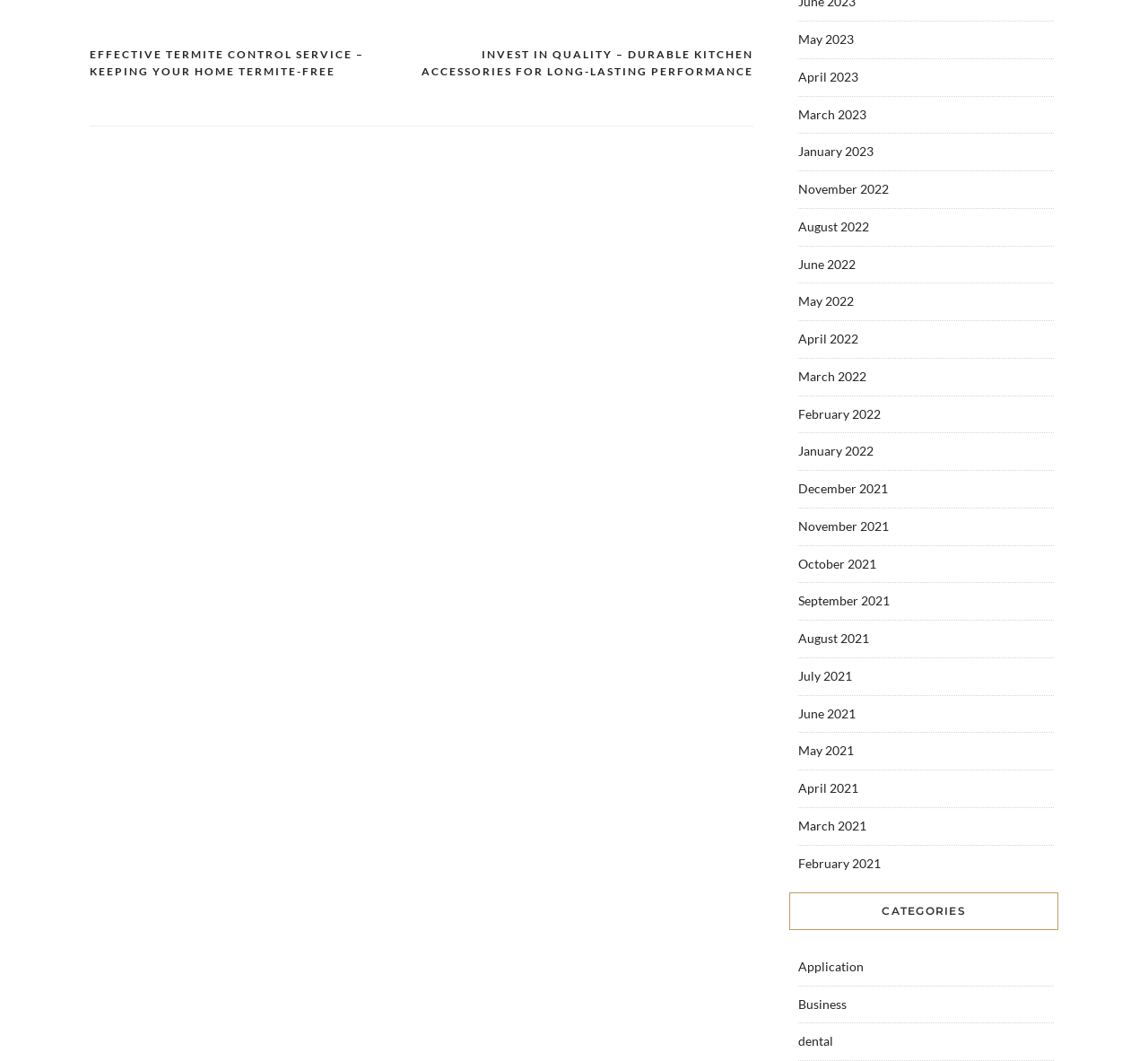Give the bounding box coordinates for the element described by: "September 2021".

[0.695, 0.559, 0.775, 0.573]